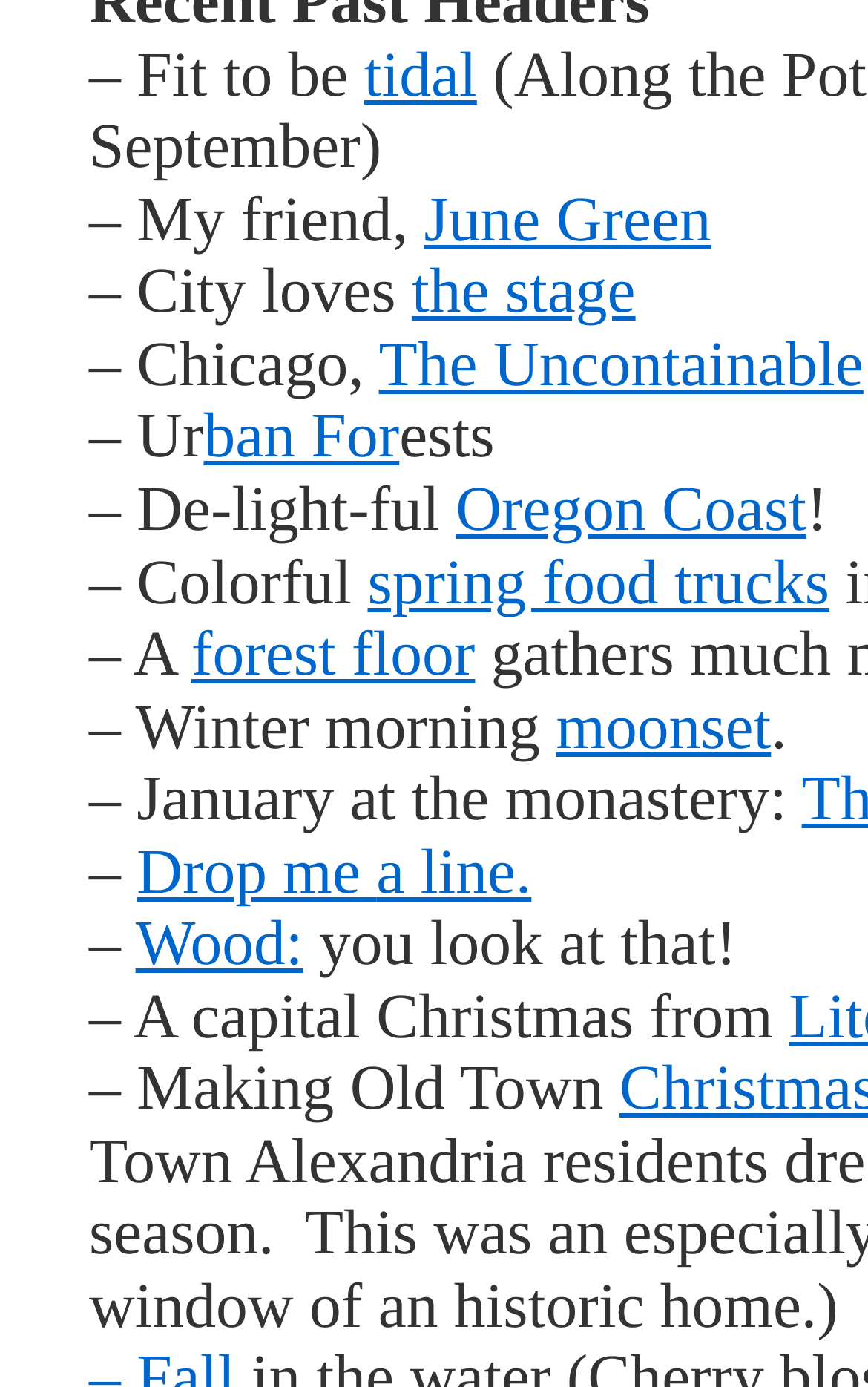What is the first link on the webpage?
Using the image, provide a concise answer in one word or a short phrase.

tidal